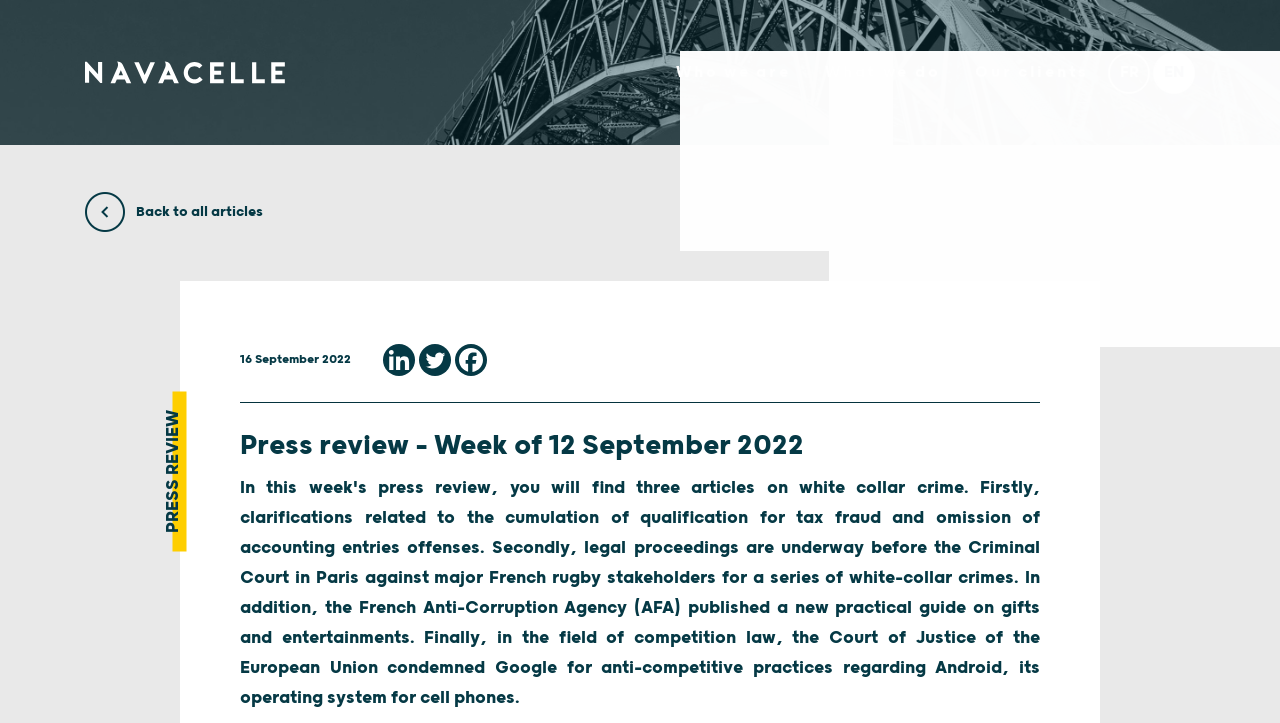Determine the bounding box for the HTML element described here: "Back to all articles". The coordinates should be given as [left, top, right, bottom] with each number being a float between 0 and 1.

[0.066, 0.283, 0.205, 0.305]